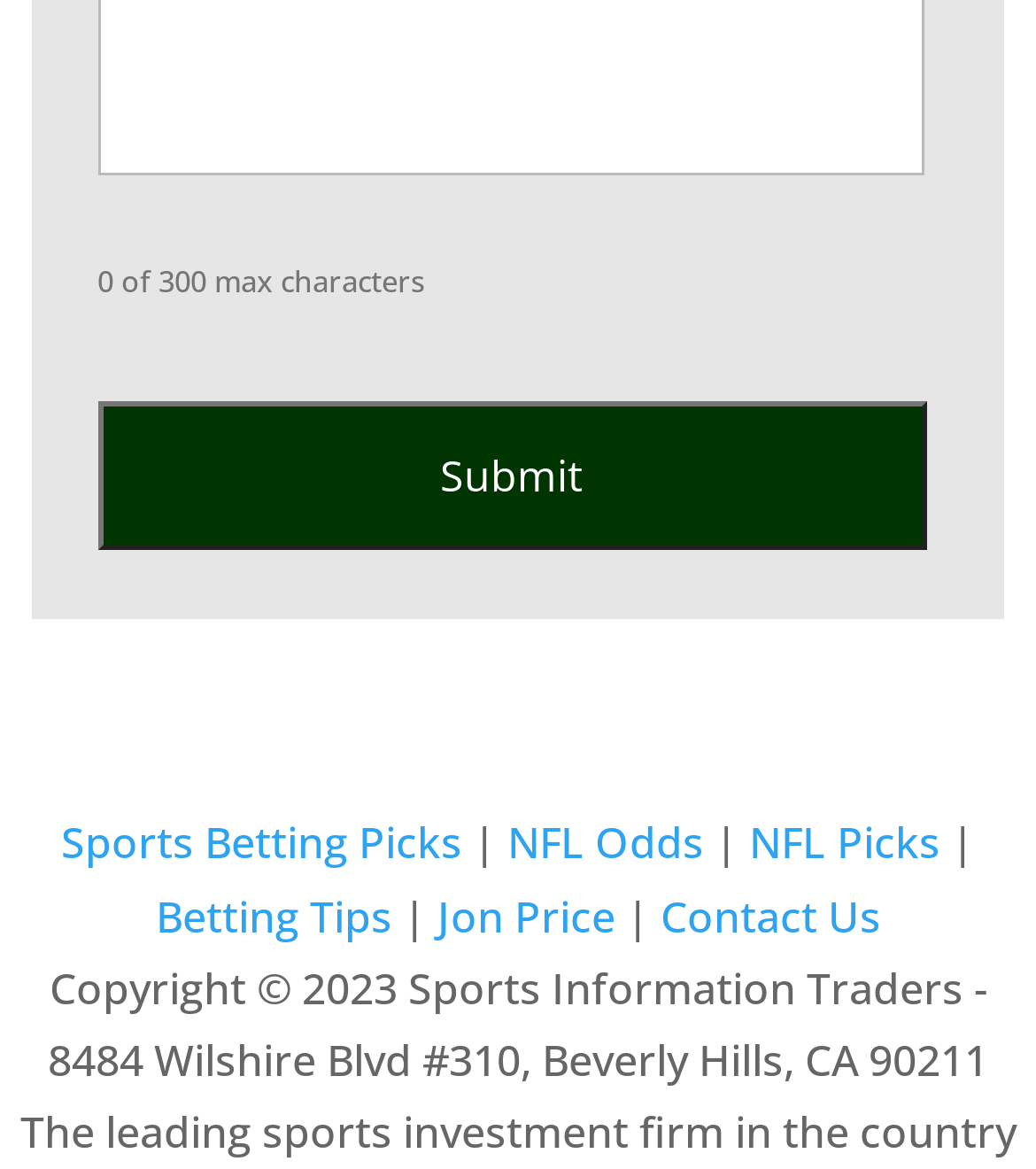Answer the question briefly using a single word or phrase: 
What is the maximum number of characters allowed in the input field?

300